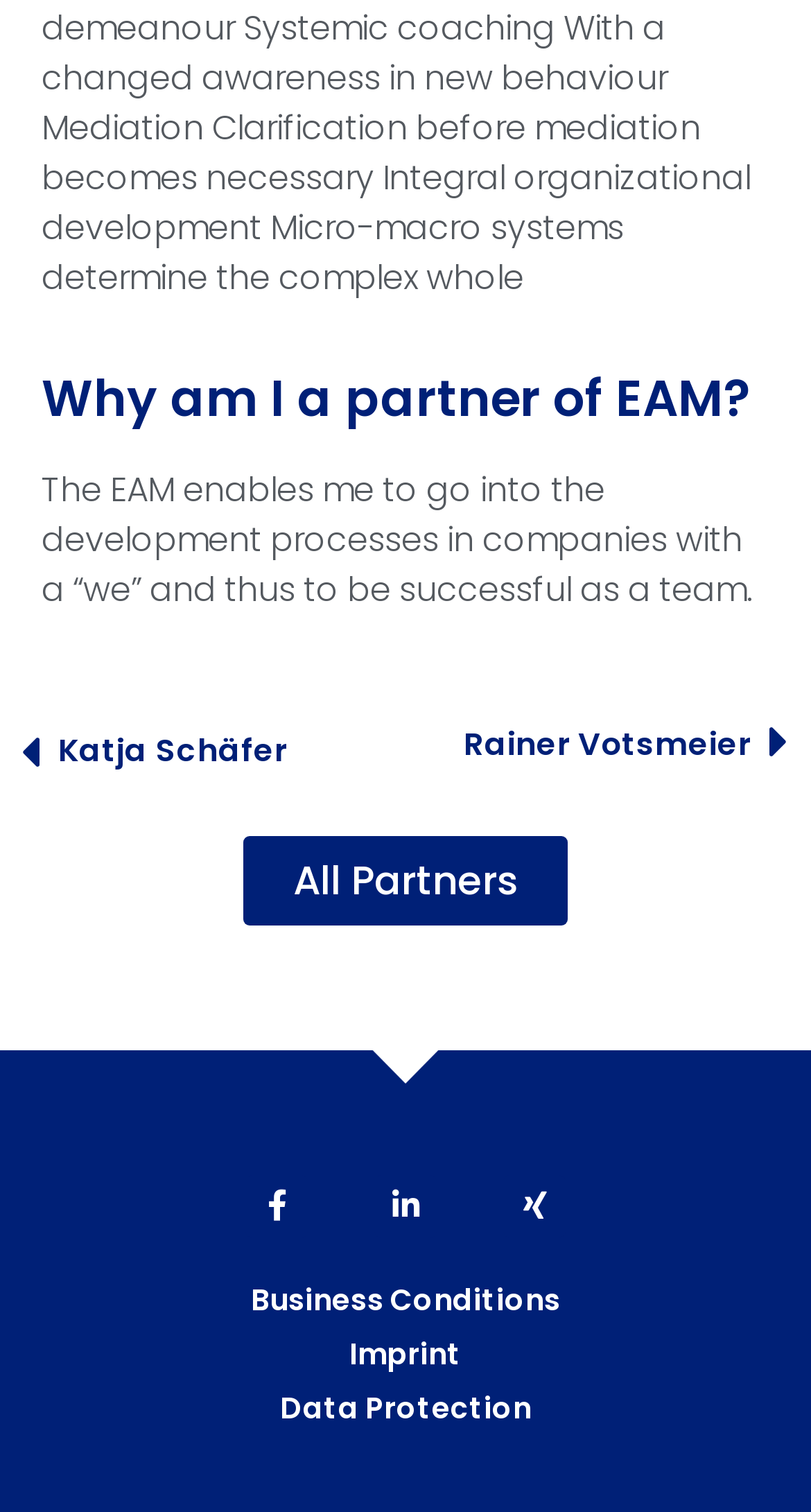Provide the bounding box coordinates, formatted as (top-left x, top-left y, bottom-right x, bottom-right y), with all values being floating point numbers between 0 and 1. Identify the bounding box of the UI element that matches the description: Linkedin-in

[0.462, 0.776, 0.538, 0.818]